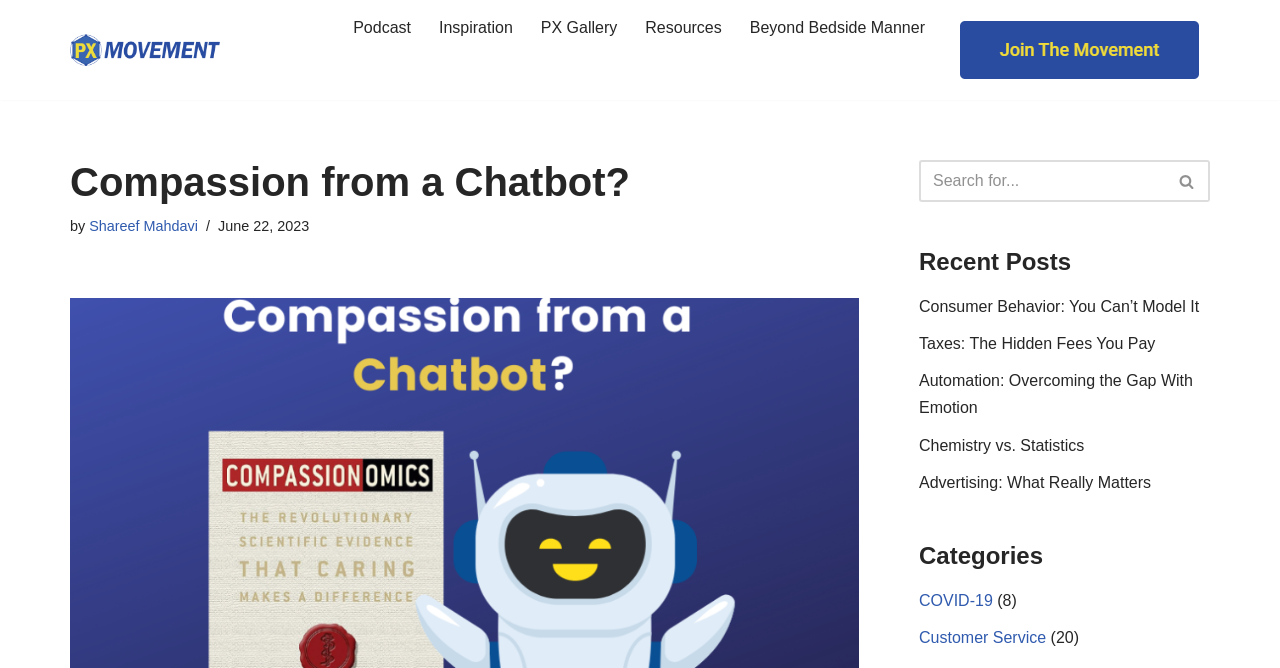Present a detailed account of what is displayed on the webpage.

The webpage is titled "Compassion from a Chatbot? - PX Movement" and appears to be a blog or article page. At the top left, there is a "Skip to content" link, followed by a link to "PX Movement Deciding to Change Patient Experience in Healthcare". 

To the right of these links, there is a primary navigation menu with six links: "Podcast", "Inspiration", "PX Gallery", "Resources", "Beyond Bedside Manner", and an empty link. 

Below the navigation menu, there is a heading "Compassion from a Chatbot?" followed by the author's name "Shareef Mahdavi" and the date "June 22, 2023". 

On the right side of the page, there is a search bar with a search button and a magnifying glass icon. Below the search bar, there are five recent posts listed with links to articles titled "Consumer Behavior: You Can’t Model It", "Taxes: The Hidden Fees You Pay", "Automation: Overcoming the Gap With Emotion", "Chemistry vs. Statistics", and "Advertising: What Really Matters". 

Further down, there is a "Categories" section with a link to "COVID-19" and a count of "(8)" in parentheses, followed by a link to "Customer Service" with a count of "(20)" in parentheses.